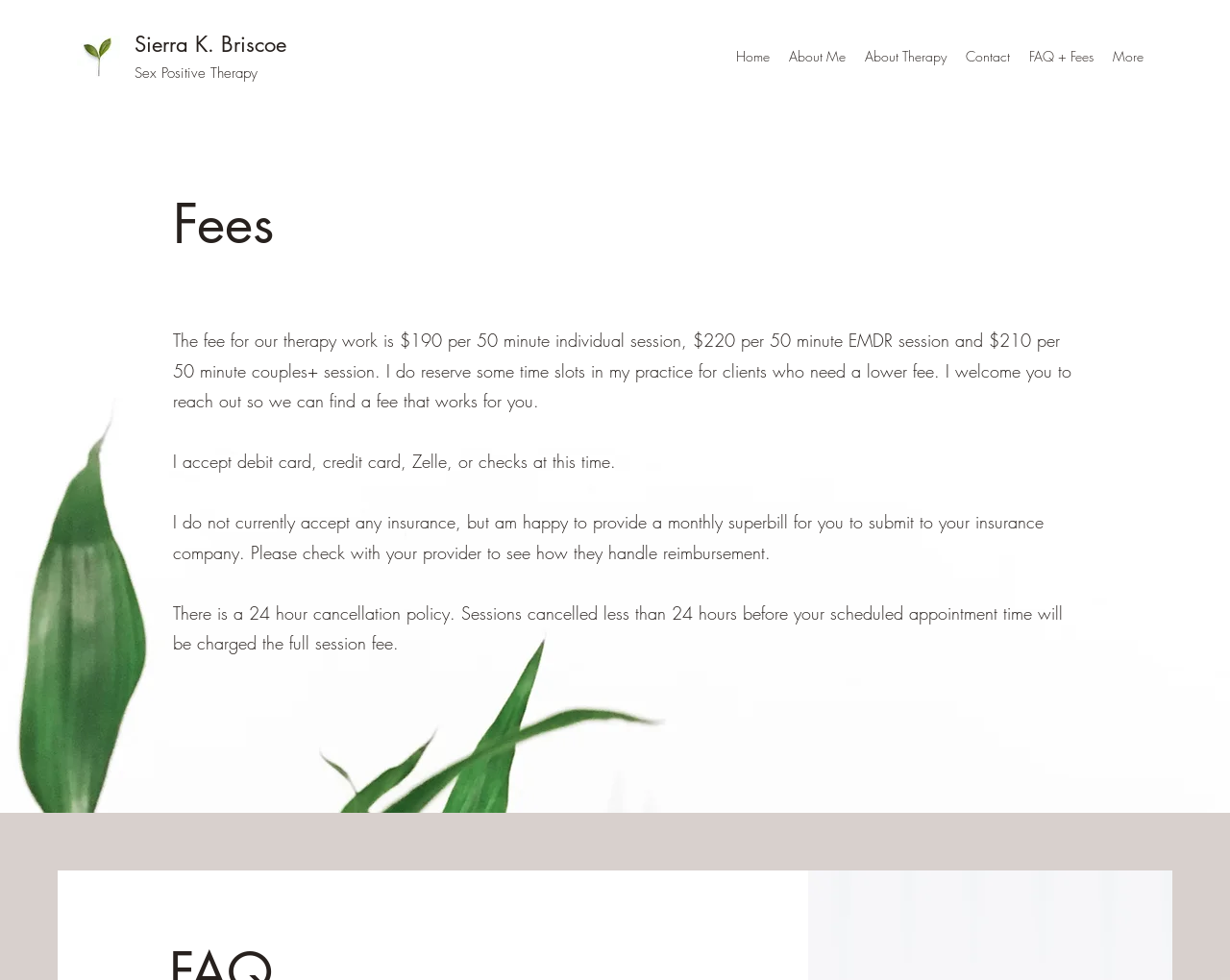Based on the image, provide a detailed and complete answer to the question: 
What type of therapy is mentioned on the page?

I found the answer by reading the text that mentions 'EMDR session' in the context of fees, suggesting that EMDR is a type of therapy offered by the therapist.